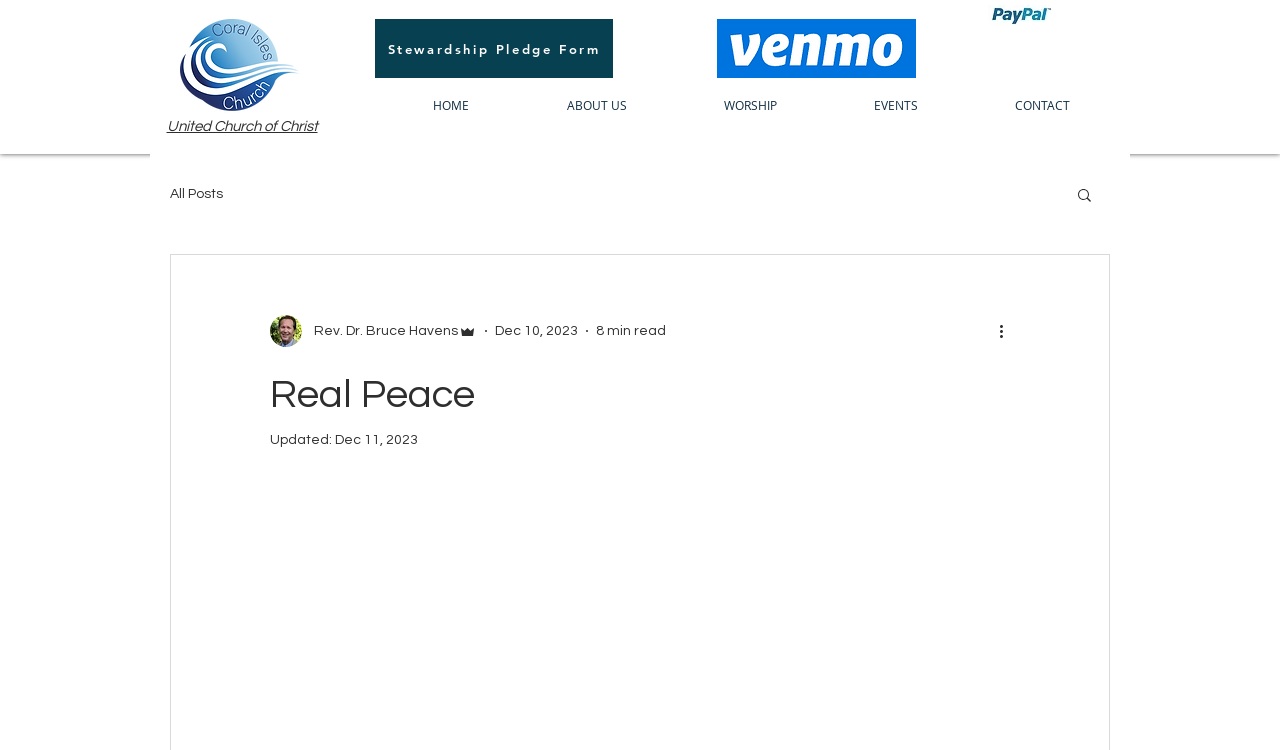Create an elaborate caption for the webpage.

The webpage appears to be a blog post or article from Coral Isles Church, U.C.C., titled "REAL PEACE" by Rev. Dr. Bruce Havens. At the top left corner, there is a Coral Isles logo, and next to it, there are three links: "Stewardship Pledge Form", "Screenshot 2023-12-03 095958.png", and a Paypal logo. 

Below these links, there is a navigation menu with five options: "HOME", "ABOUT US", "WORSHIP", "EVENTS", and "CONTACT". To the right of the navigation menu, there is a heading that reads "United Church of Christ", which is also a link.

The main content of the webpage is a blog post or article. At the top, there is a writer's picture, and below it, the author's name, "Rev. Dr. Bruce Havens", and the date "Dec 10, 2023" are displayed. The article title "Real Peace" is a heading, and below it, there is a brief description or summary of the article, which is not explicitly stated. The article itself is not summarized, but it is mentioned to be an 8-minute read.

To the right of the article, there is a search button with a magnifying glass icon. Below the search button, there is a "More actions" button. At the bottom of the article, there is an "Updated" label with the date "Dec 11, 2023".